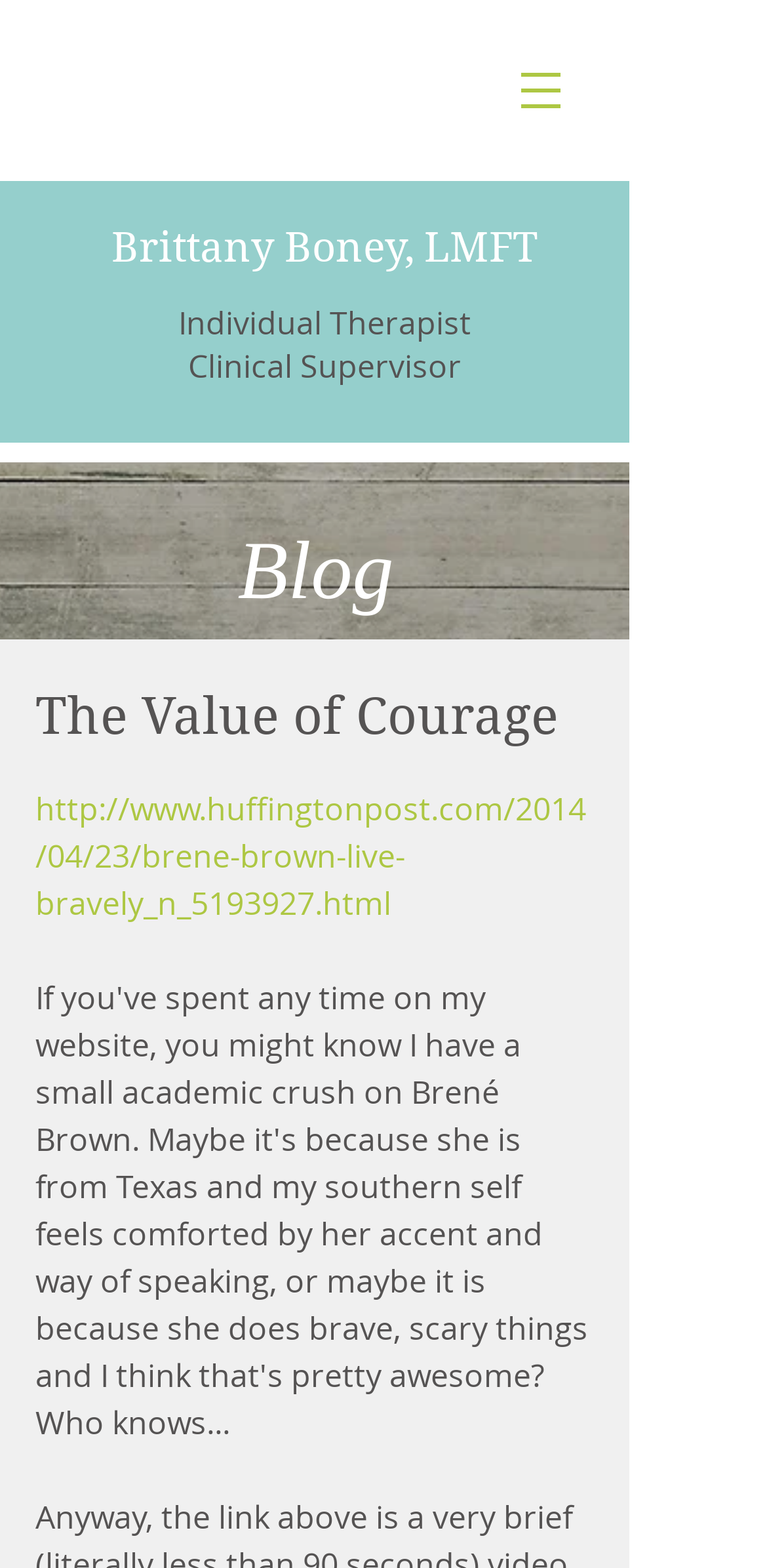What is the topic of the blog post?
Look at the image and provide a detailed response to the question.

I found a heading element 'The Value of Courage' which is a child of the 'Blog' heading element, and it has a link to a Huffington Post article. This suggests that the topic of the blog post is 'The Value of Courage'.